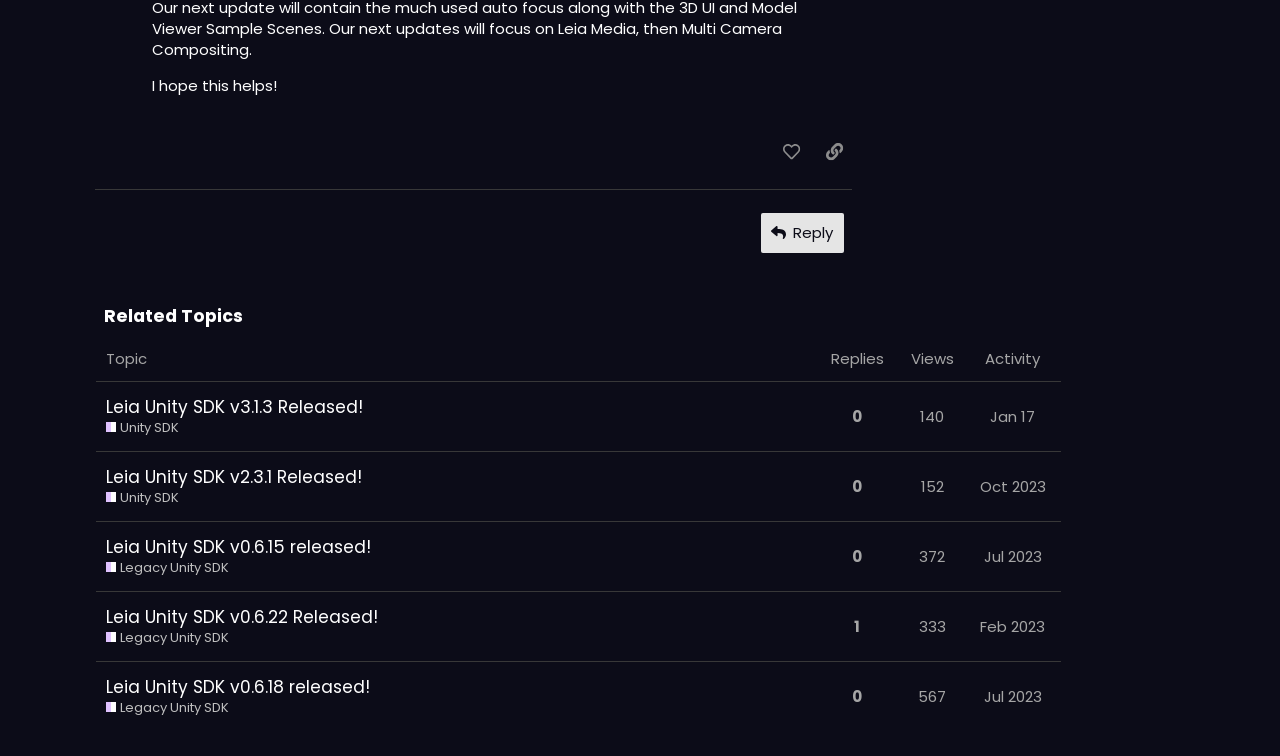Respond concisely with one word or phrase to the following query:
What is the purpose of the 'Reply' button?

To respond to a post